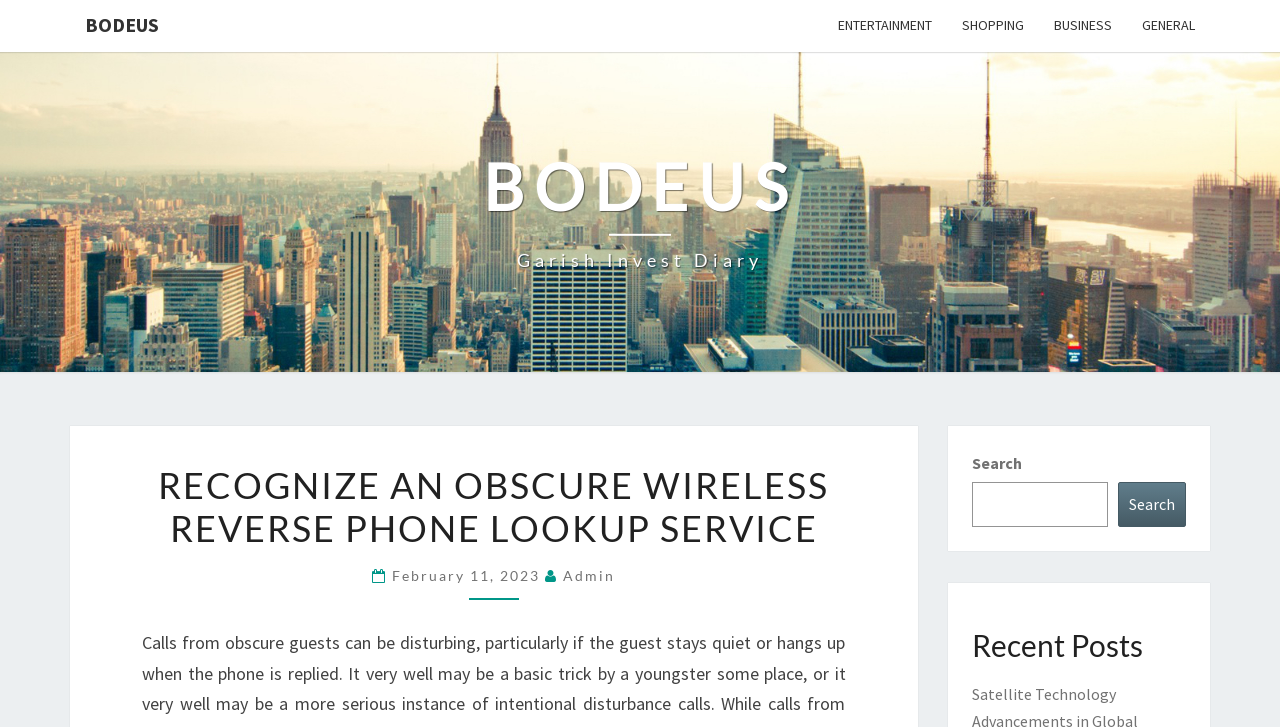Create a detailed narrative describing the layout and content of the webpage.

The webpage is about recognizing an obscure wireless reverse phone lookup service, specifically Bodeus. At the top, there are five links: BODEUS, ENTERTAINMENT, SHOPPING, BUSINESS, and GENERAL, aligned horizontally and taking up the full width of the page. 

Below these links, there is a prominent link to "BODEUS Garish Invest Diary" with a heading that breaks down into two parts: "BODEUS" and "Garish Invest Diary". 

Underneath this link, there is a header section that spans about two-thirds of the page width. Within this section, there is a static text "RECOGNIZE AN OBSCURE WIRELESS REVERSE PHONE LOOKUP SERVICE" and a heading with the same text. Below this, there is another heading that displays the date "February 11, 2023" and the author "Admin", with the date and author being clickable links.

To the right of the header section, there is a search box with a label "Search" and a search button. Above the search box, there is a heading "Recent Posts".